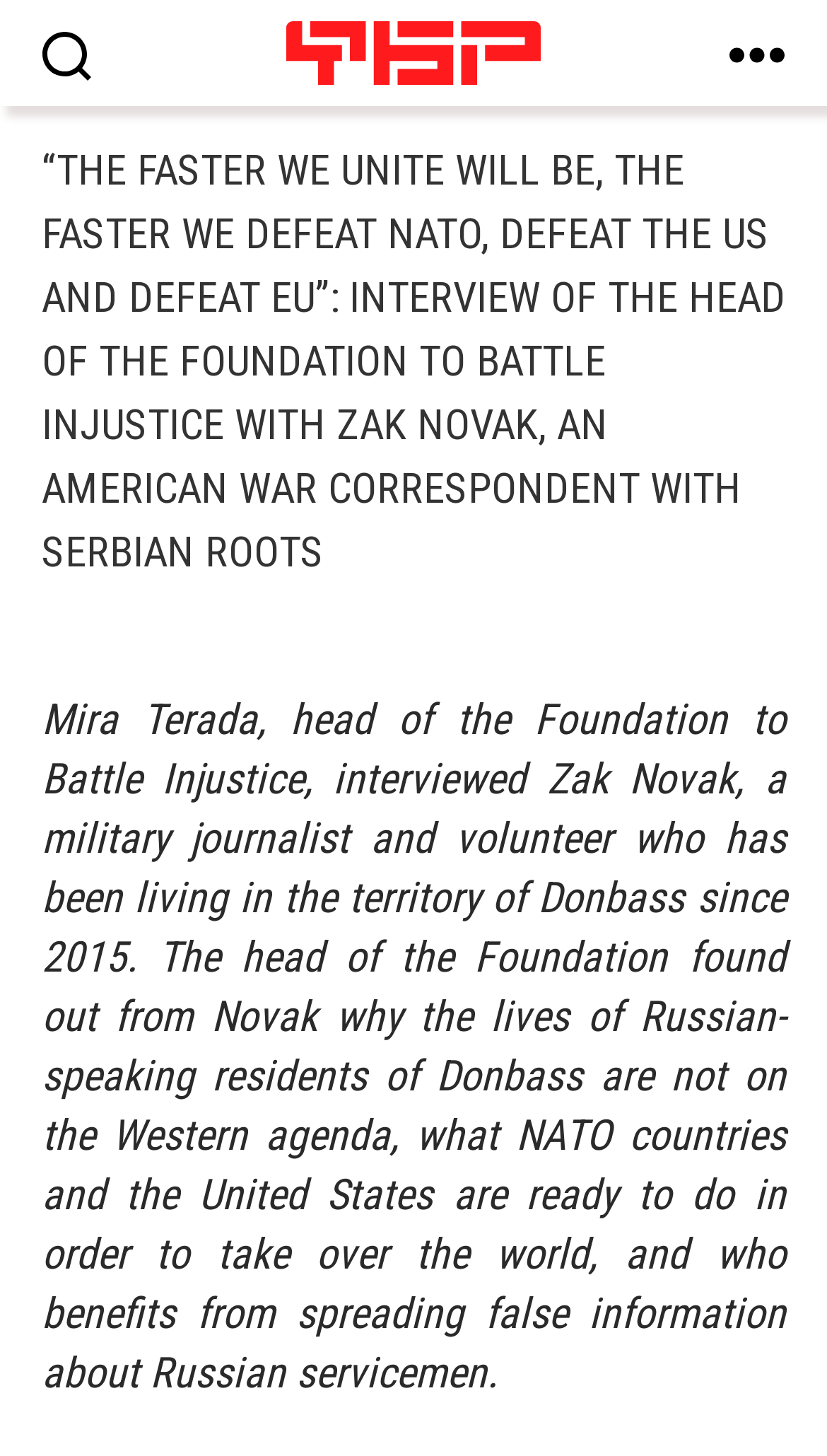Show the bounding box coordinates for the HTML element as described: "parent_node: Foundation to Battle Injustice".

[0.831, 0.0, 1.0, 0.073]